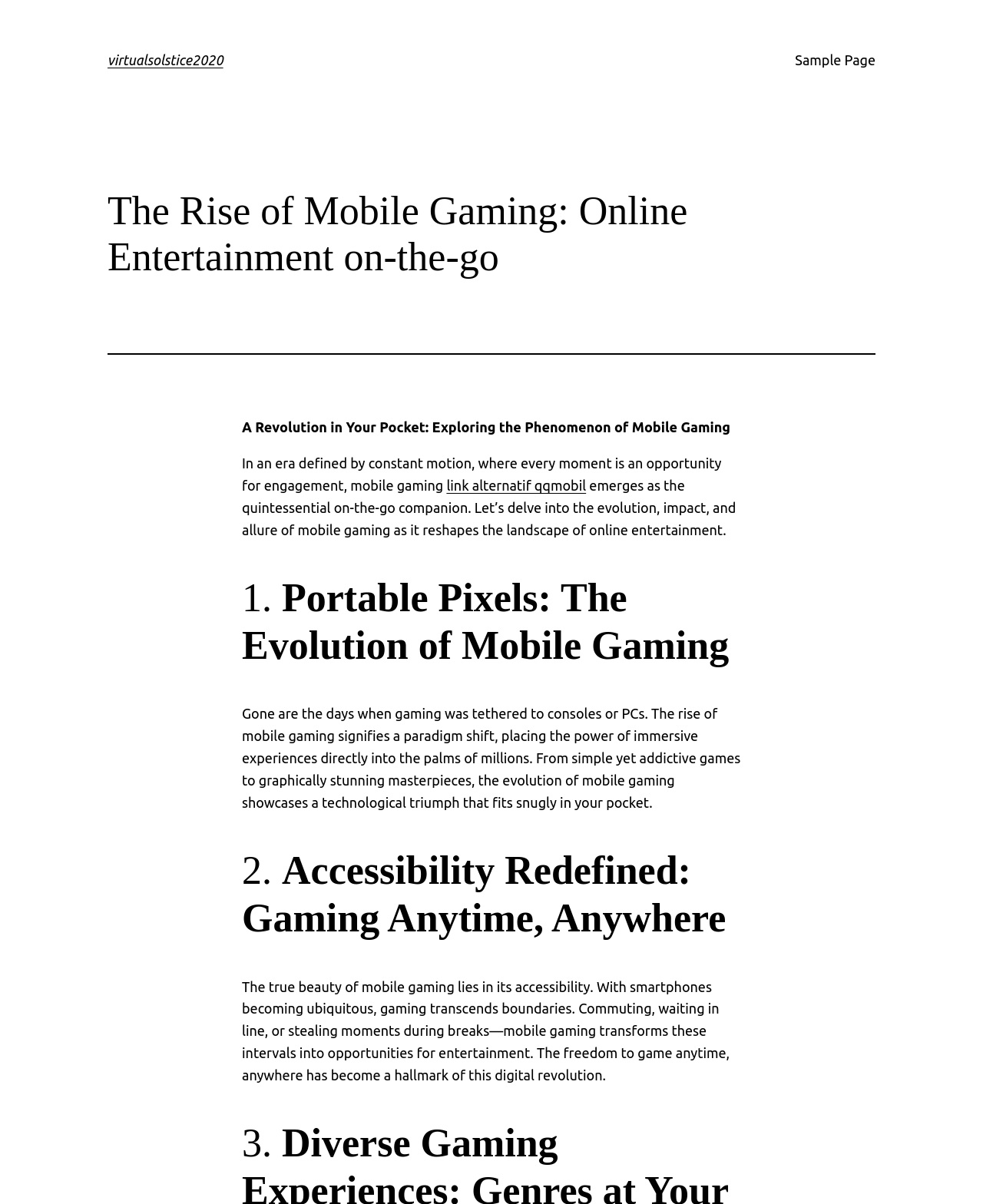Using the element description: "Sample Page", determine the bounding box coordinates. The coordinates should be in the format [left, top, right, bottom], with values between 0 and 1.

[0.809, 0.041, 0.891, 0.059]